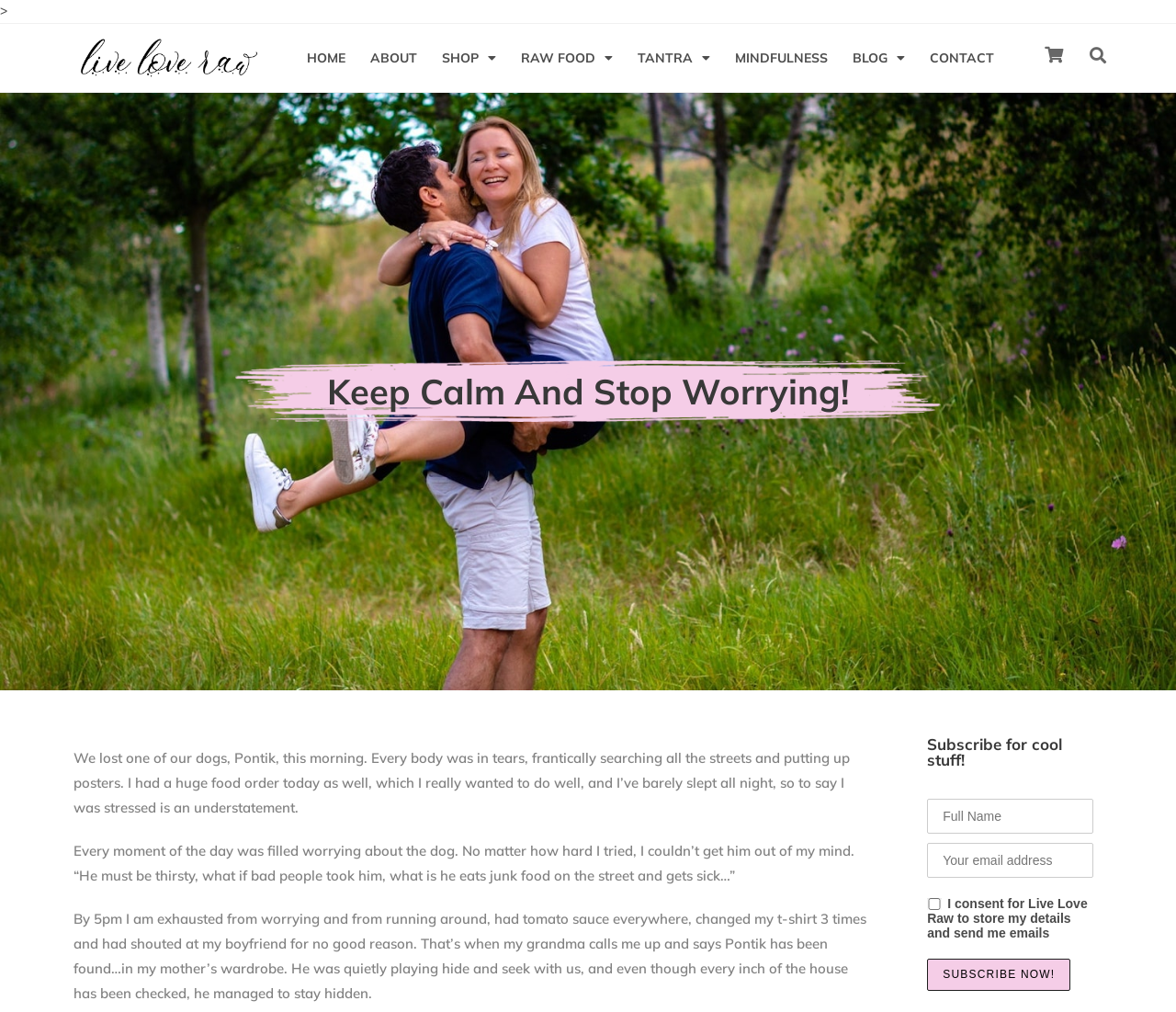Elaborate on the different components and information displayed on the webpage.

This webpage is titled "Keep calm and stop worrying! - Live Love Raw". At the top, there is a navigation menu with 7 links: "HOME", "ABOUT", "SHOP", "RAW FOOD", "TANTRA", "MINDFULNESS", and "BLOG", followed by a "CONTACT" link. Each of these links has a distinct position, with "HOME" on the left and "CONTACT" on the right.

Below the navigation menu, there is a prominent heading "Keep Calm And Stop Worrying!" in a larger font size. Underneath this heading, there is a personal anecdote about the author's experience of losing their dog, Pontik, and the subsequent worrying and stress that followed. The text is divided into several paragraphs, with each paragraph describing a different aspect of the author's emotional state.

To the right of the main text, there is a subscription form with a heading "Subscribe for cool stuff!". The form consists of three input fields: "Full Name", "Your email address", and a checkbox to consent to storing personal details and receiving emails. Below the input fields, there is a "Subscribe Now!" button.

Throughout the webpage, there are no images, but there are several icons, denoted by "\uf0d7", accompanying some of the navigation links. The overall layout is organized, with clear headings and concise text, making it easy to follow the author's narrative.